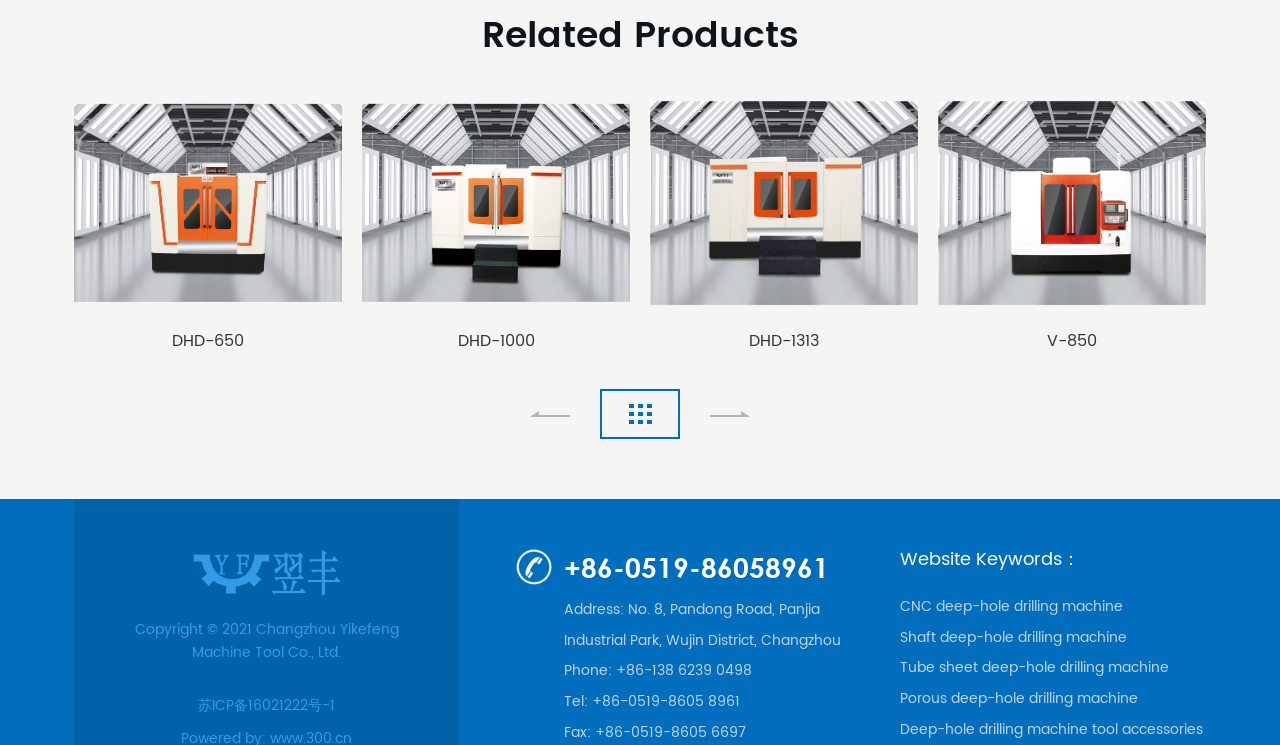Locate the coordinates of the bounding box for the clickable region that fulfills this instruction: "Visit the website of V-850 product".

[0.733, 0.124, 0.942, 0.468]